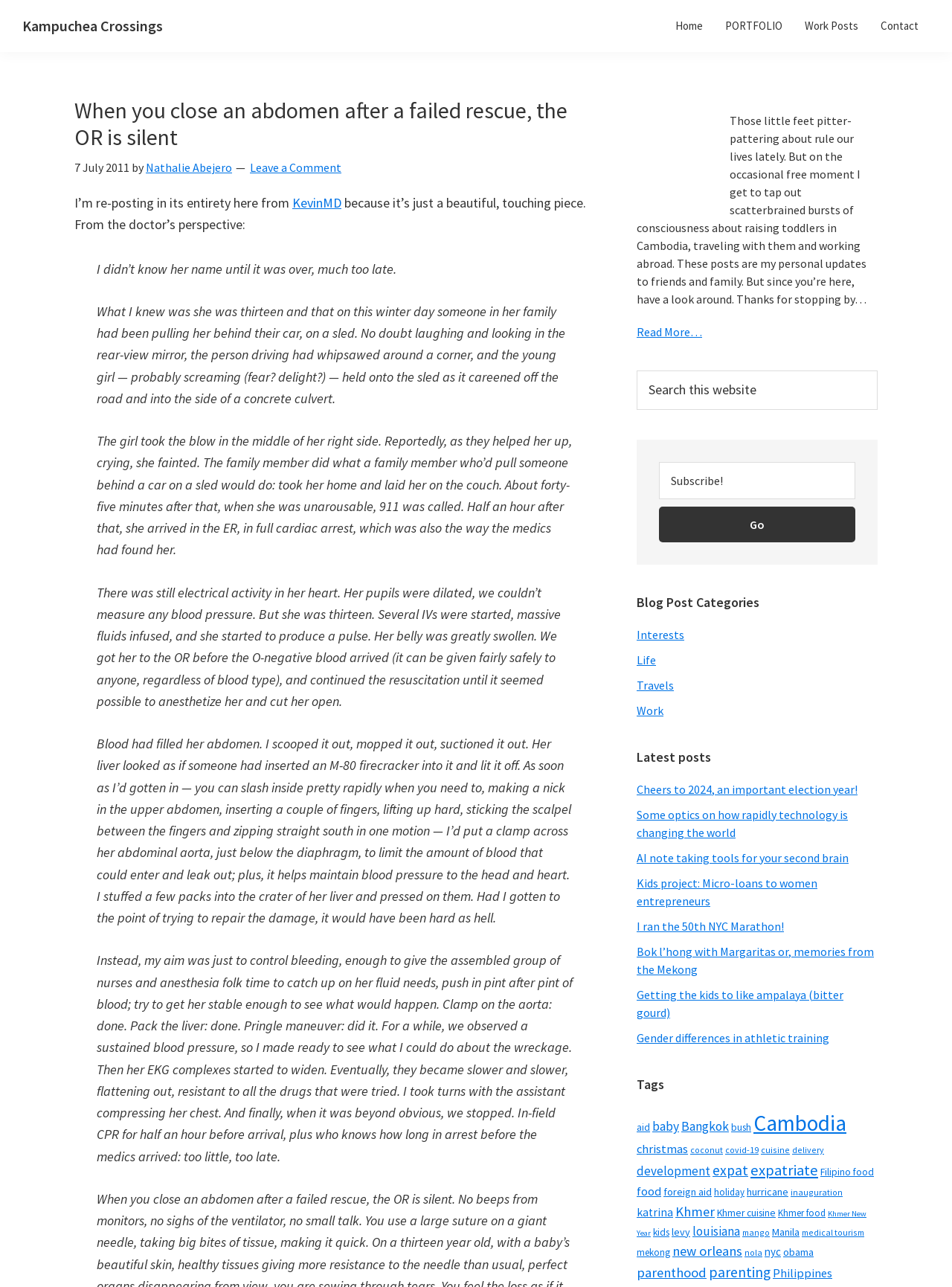What is the category of the blog post 'Cheers to 2024, an important election year!'?
Please use the image to provide an in-depth answer to the question.

I found the category of the blog post by looking at the navigation element with the text 'Latest posts' which is located in the sidebar of the webpage, and the link element with the text 'Cheers to 2024, an important election year!' is a child of this navigation element.